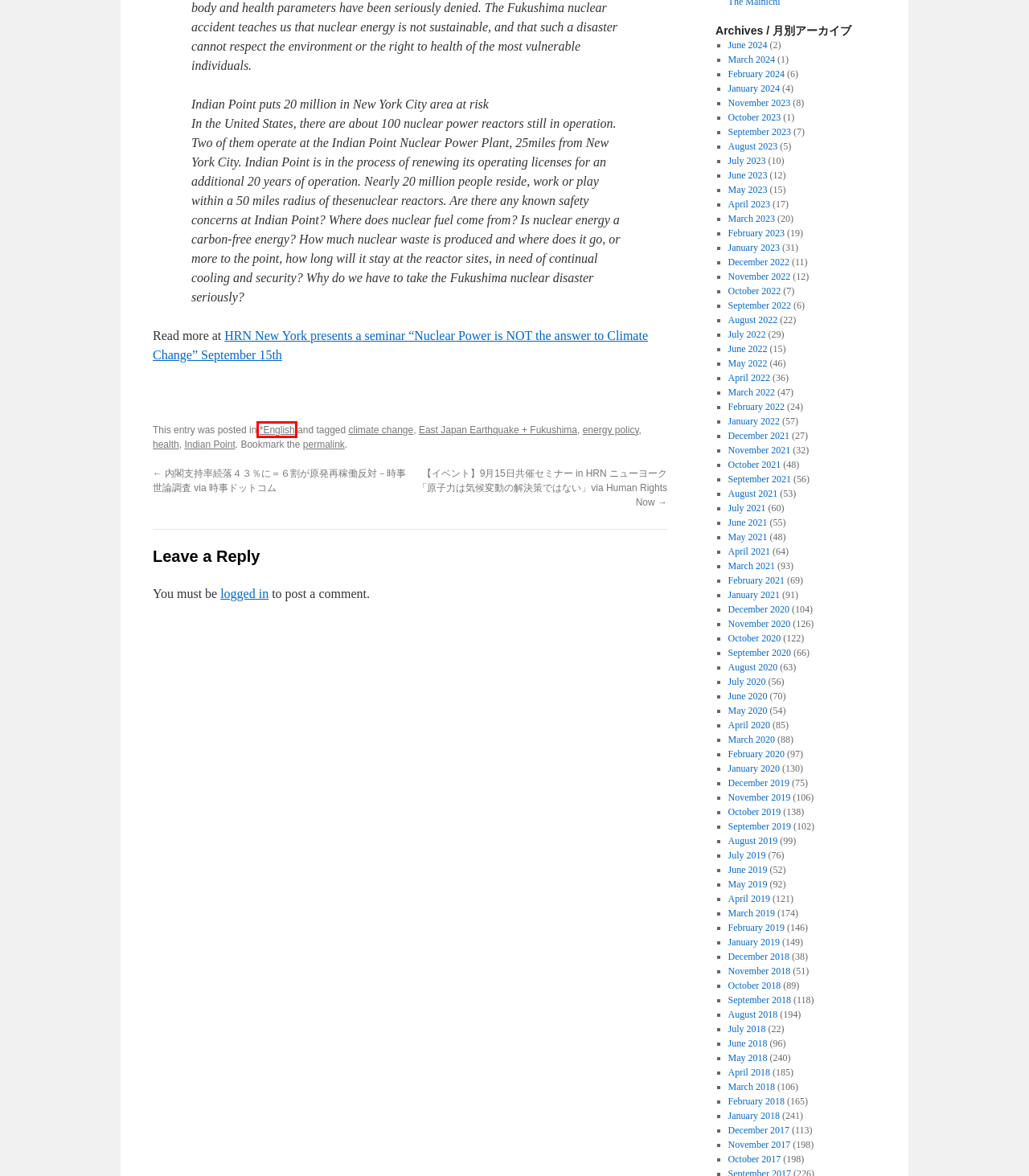Examine the screenshot of a webpage with a red bounding box around an element. Then, select the webpage description that best represents the new page after clicking the highlighted element. Here are the descriptions:
A. *English | The Atomic Age
B. November | 2021 | The Atomic Age
C. April | 2018 | The Atomic Age
D. February | 2023 | The Atomic Age
E. September | 2018 | The Atomic Age
F. October | 2023 | The Atomic Age
G. July | 2023 | The Atomic Age
H. October | 2019 | The Atomic Age

A